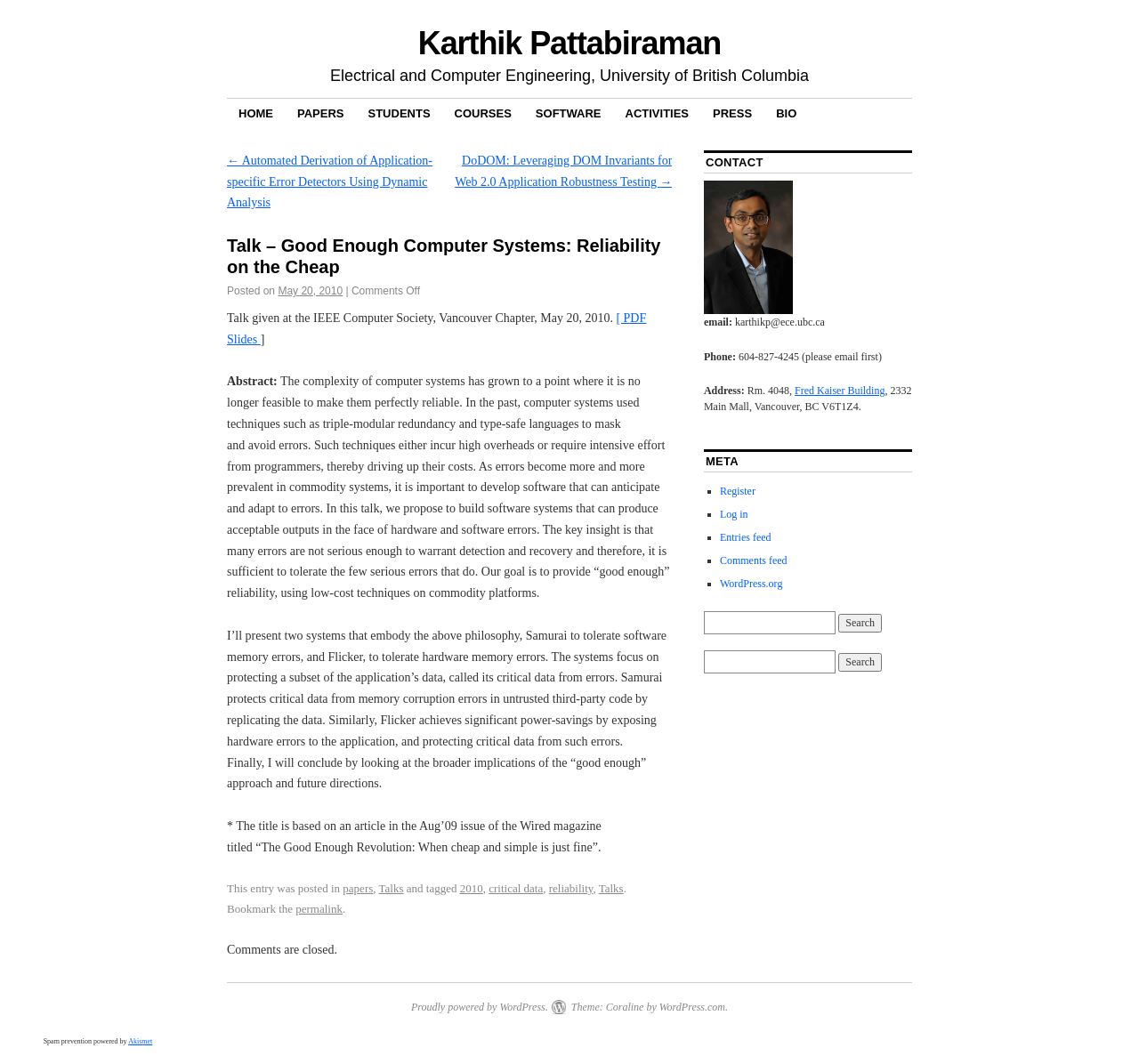Please determine the bounding box coordinates, formatted as (top-left x, top-left y, bottom-right x, bottom-right y), with all values as floating point numbers between 0 and 1. Identify the bounding box of the region described as: [ PDF Slides

[0.199, 0.293, 0.567, 0.325]